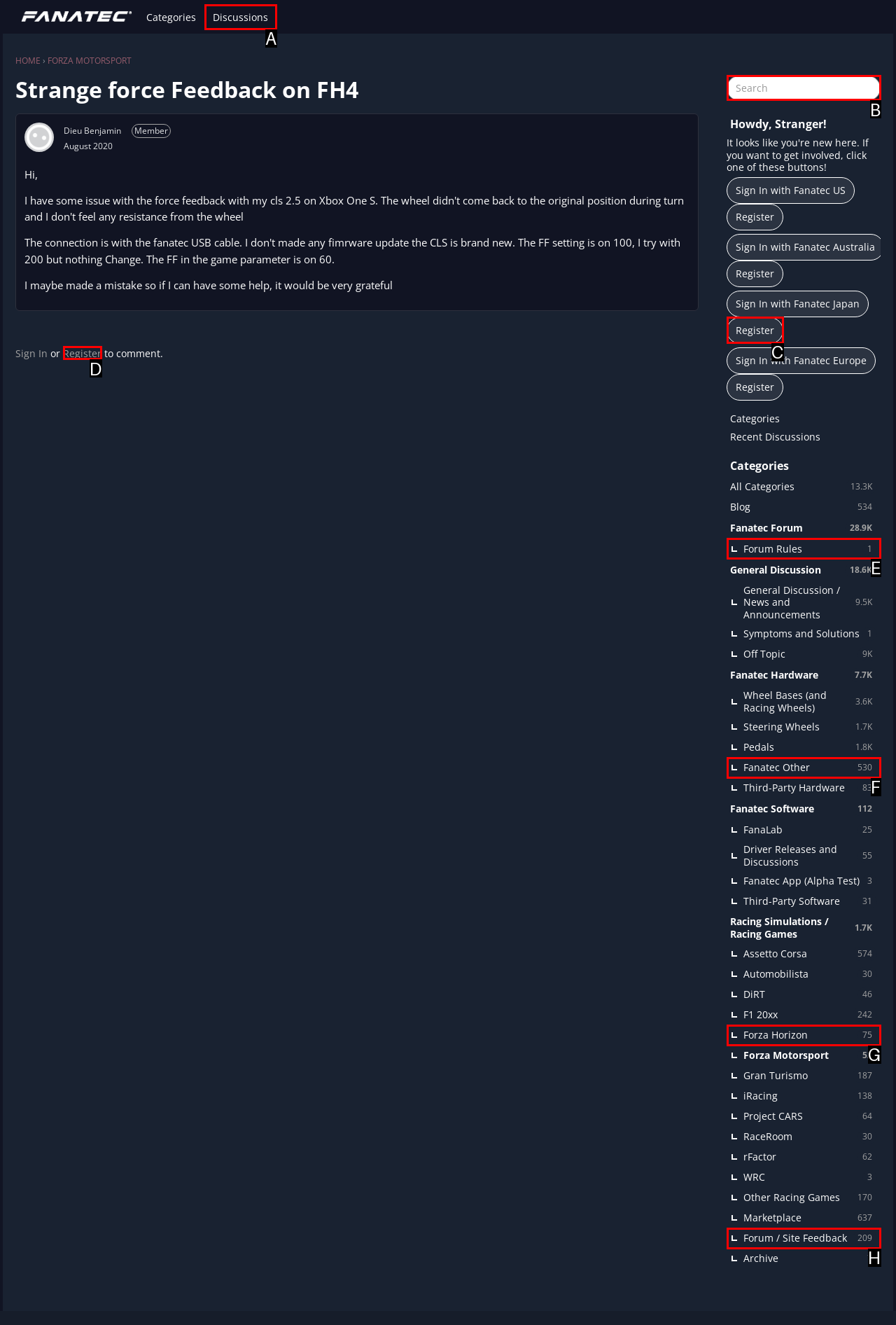Identify which lettered option to click to carry out the task: Search for a topic. Provide the letter as your answer.

B